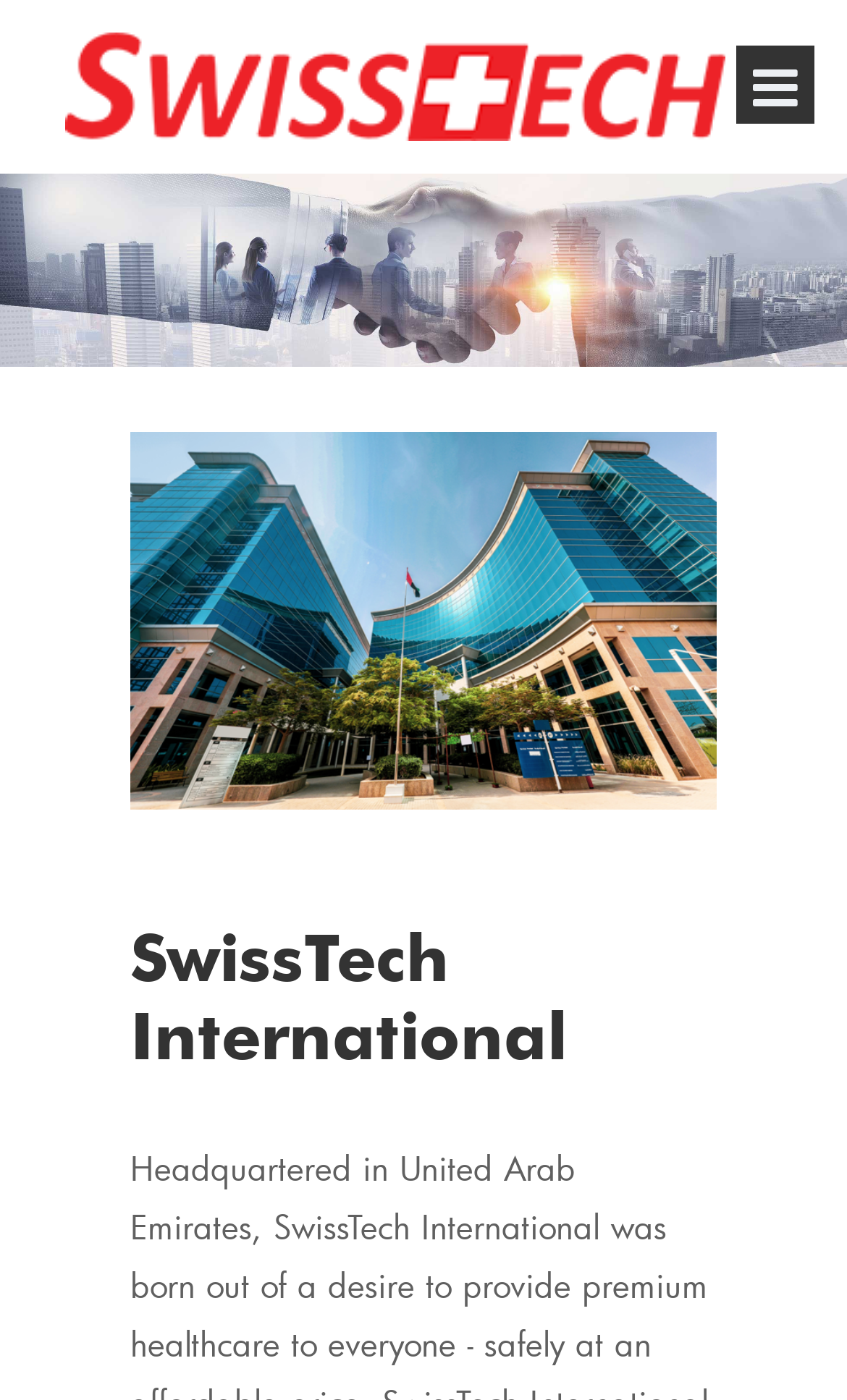Identify the bounding box coordinates for the UI element described as: "parent_node: SwissTech International". The coordinates should be provided as four floats between 0 and 1: [left, top, right, bottom].

[0.815, 0.918, 0.897, 0.967]